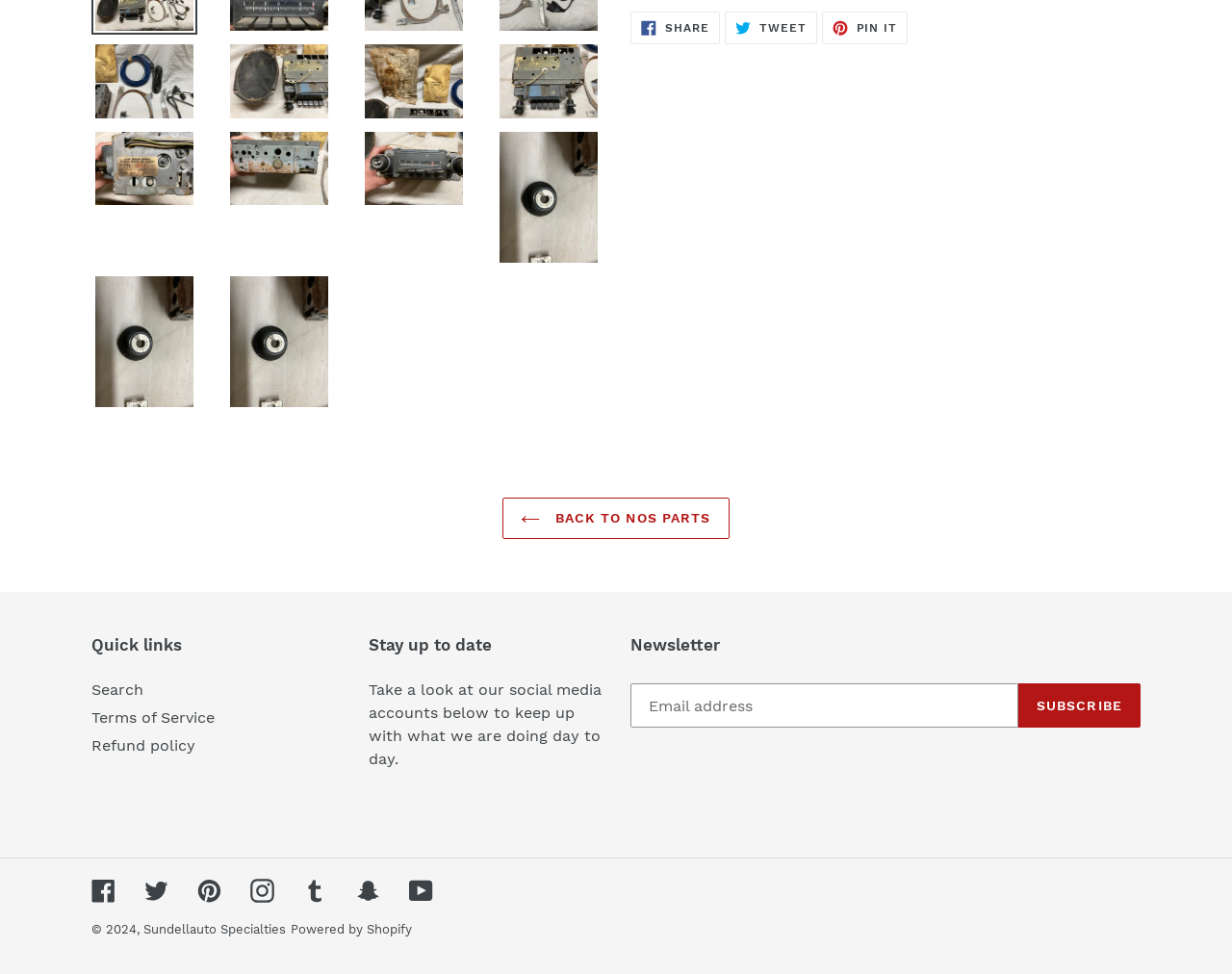Identify the bounding box of the HTML element described as: "Refund policy".

[0.074, 0.756, 0.159, 0.775]